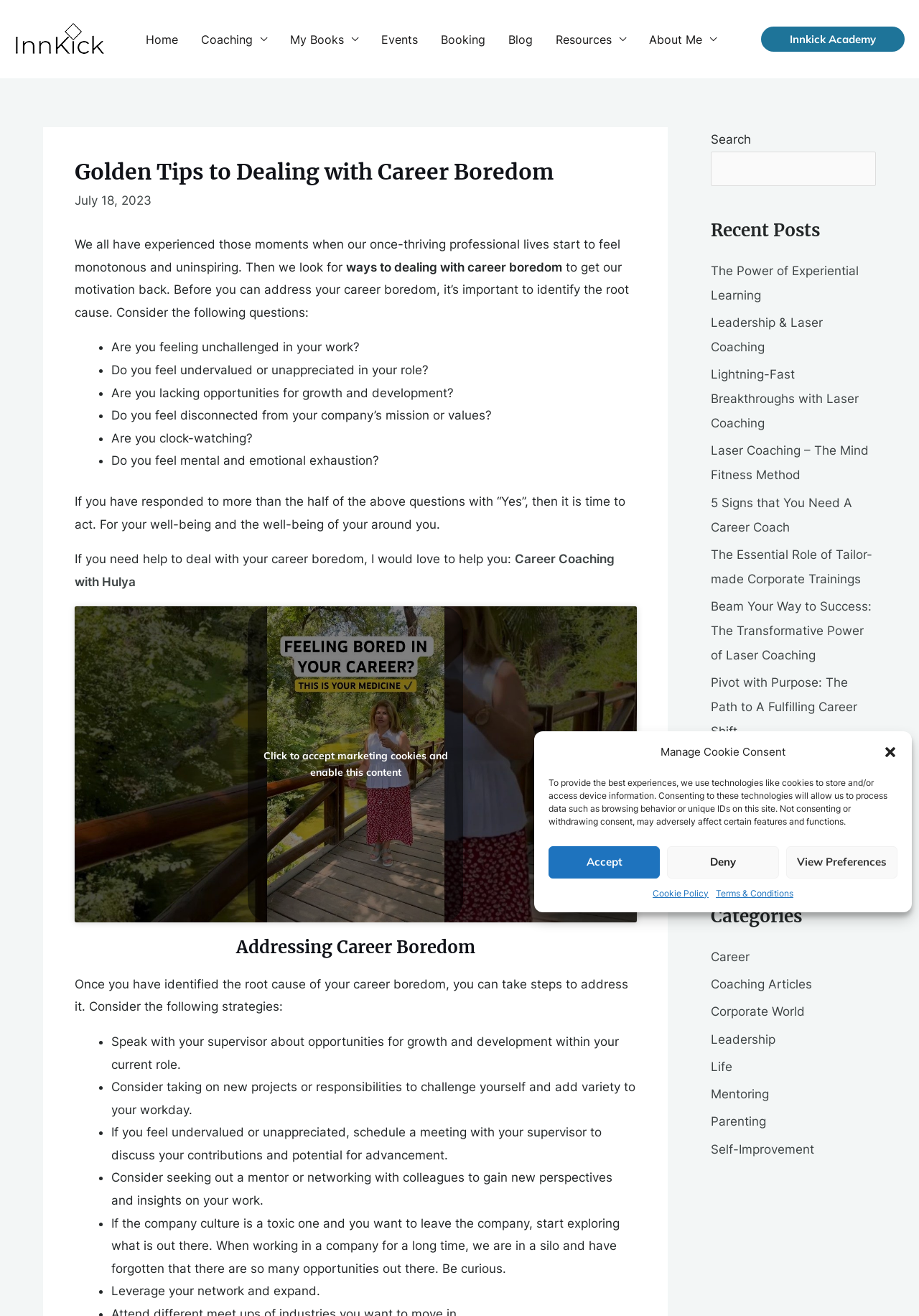Respond with a single word or phrase to the following question:
What is the purpose of the 'Recent Posts' section?

To show recent blog posts